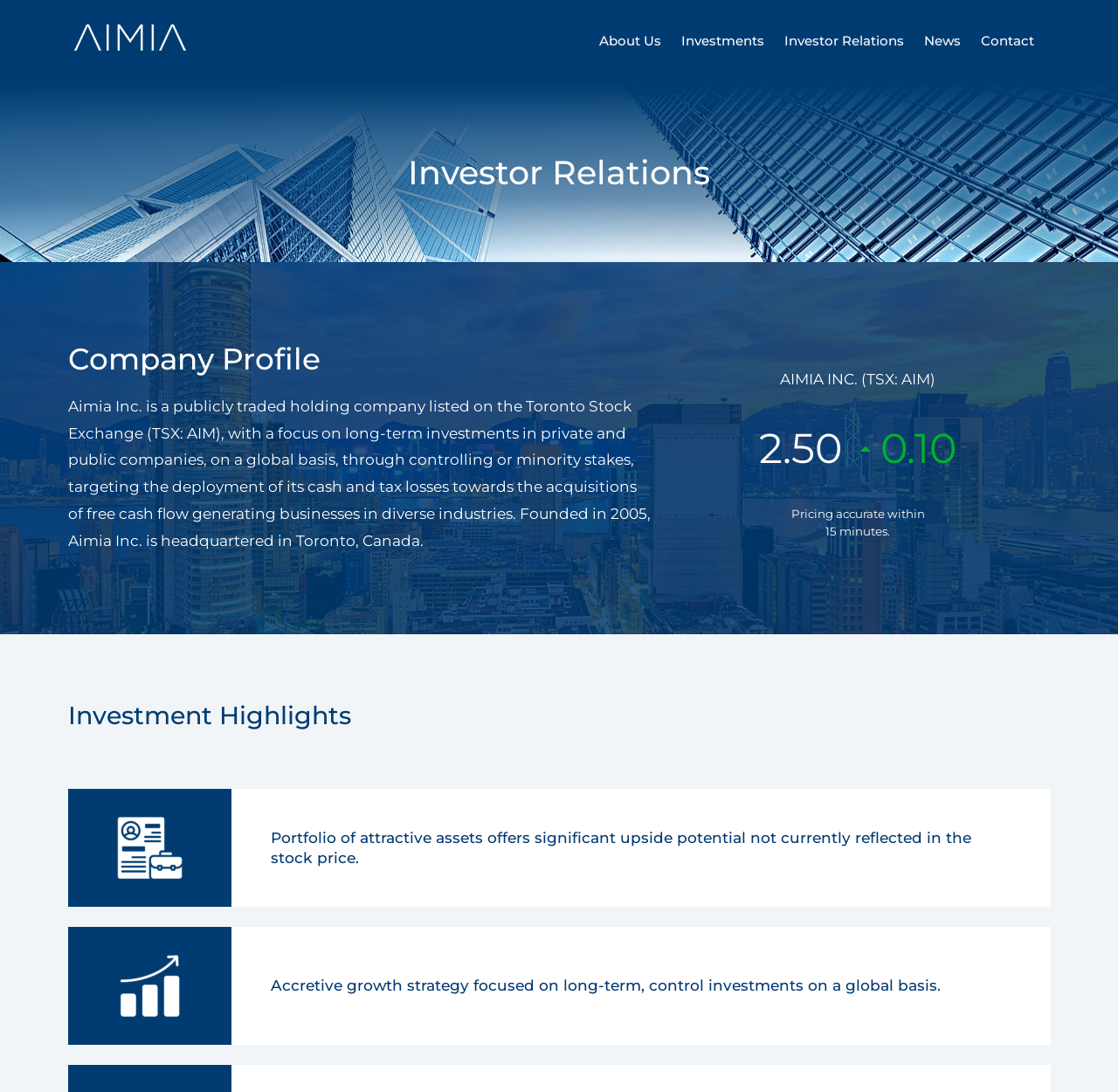What is the type of investments mentioned on the webpage?
Give a detailed response to the question by analyzing the screenshot.

I found the type of investments mentioned as 'long-term investments' in the StaticText element with the bounding box coordinates [0.061, 0.363, 0.582, 0.503]. This text is part of the company profile section, which provides an overview of the company's investment strategy.